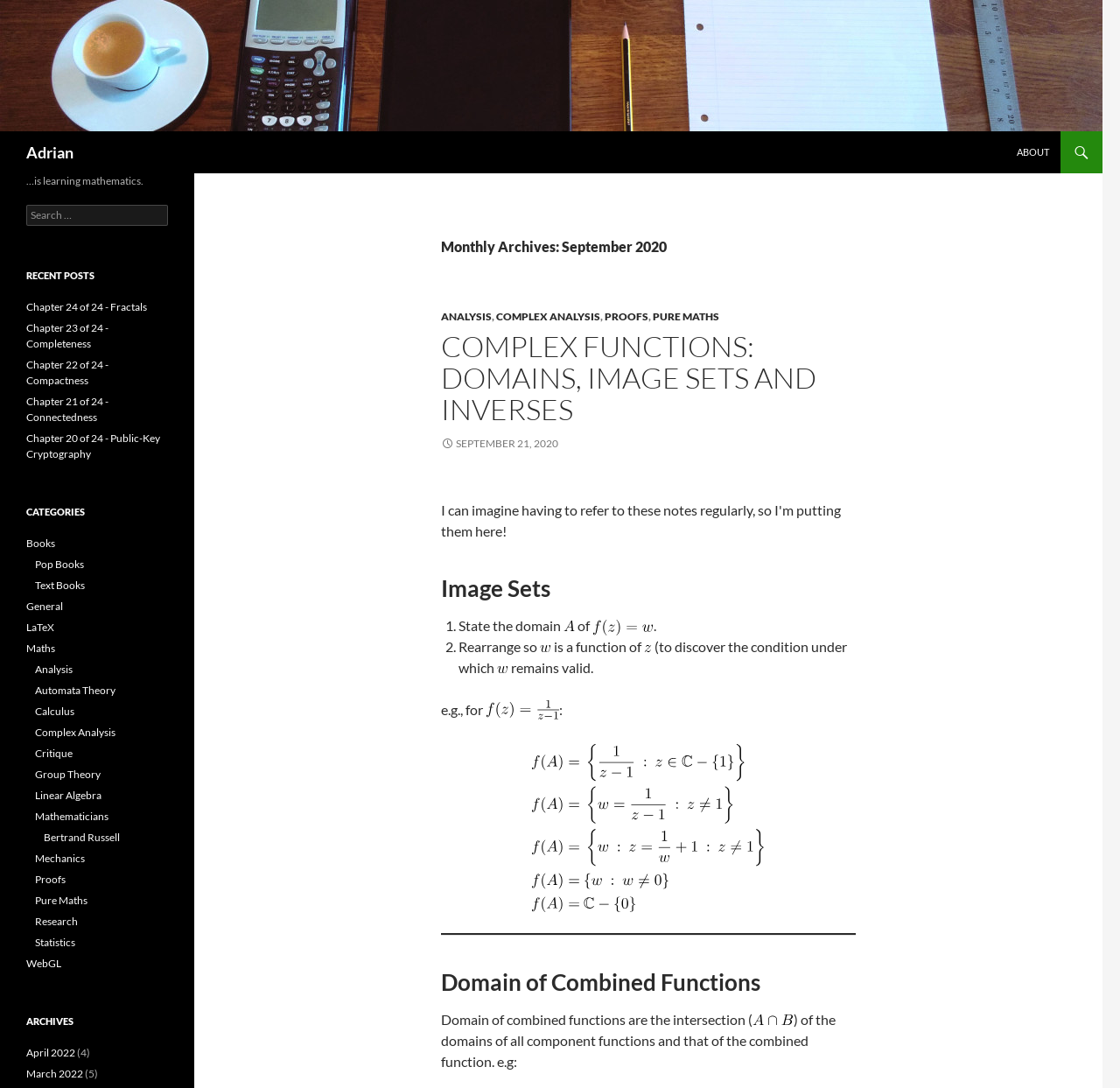What is the domain of the function f(z) = 1/(z-1)?
Please answer the question as detailed as possible based on the image.

The domain of the function f(z) = 1/(z-1) is the set of all complex numbers except 1, denoted as C - {1}.